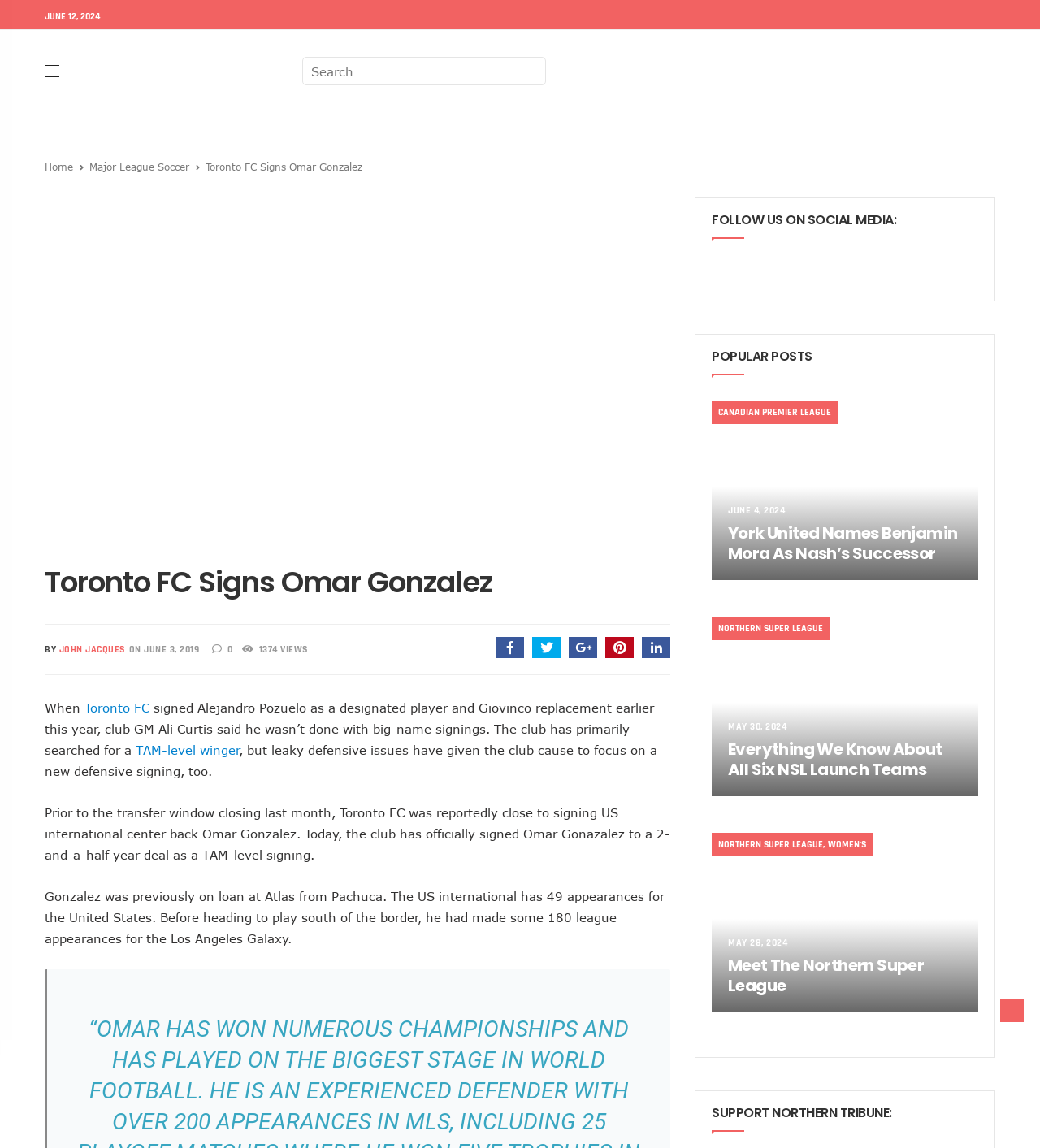Ascertain the bounding box coordinates for the UI element detailed here: "0". The coordinates should be provided as [left, top, right, bottom] with each value being a float between 0 and 1.

[0.22, 0.558, 0.243, 0.57]